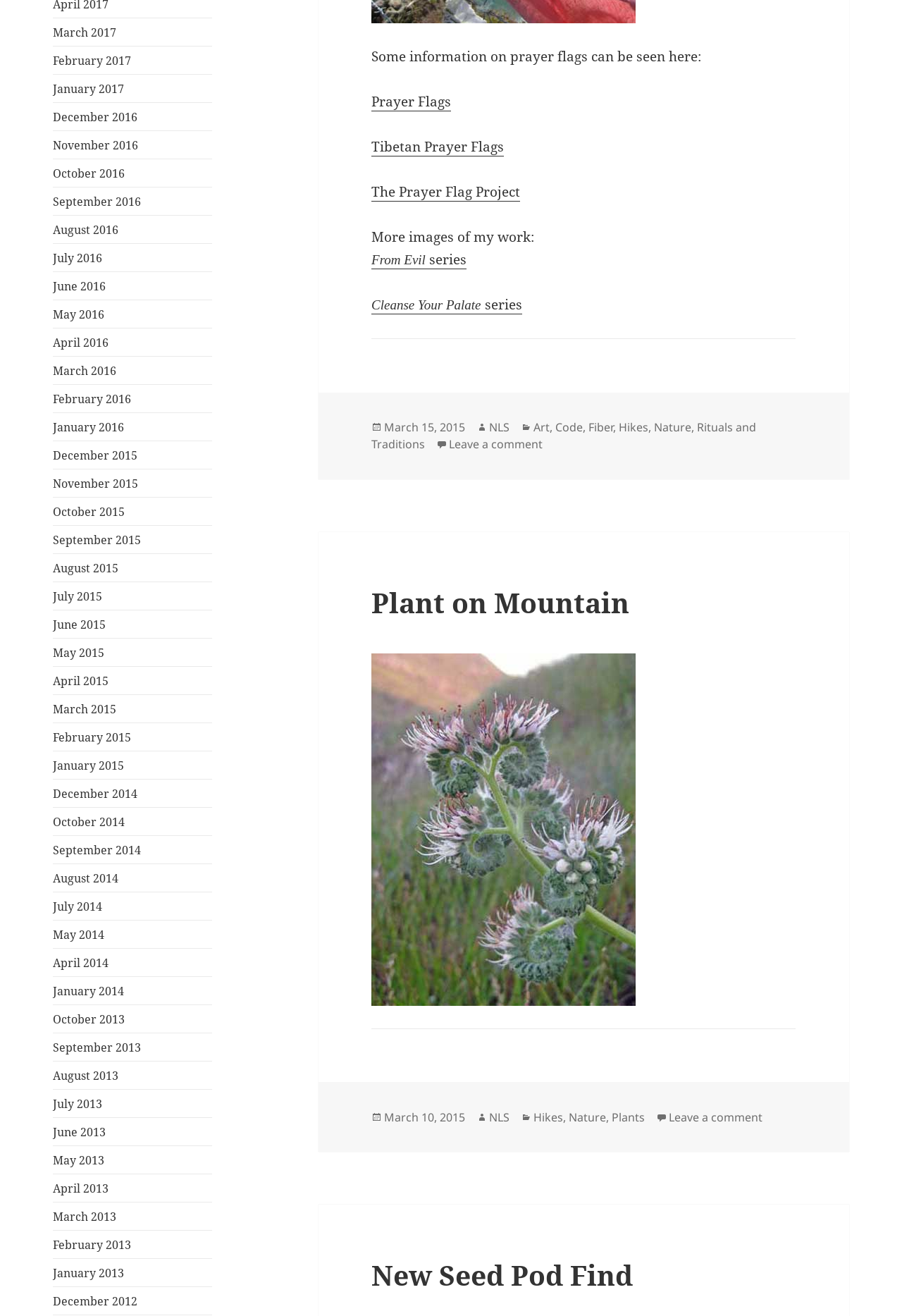Based on the provided description, "March 10, 2015", find the bounding box of the corresponding UI element in the screenshot.

[0.426, 0.843, 0.516, 0.855]